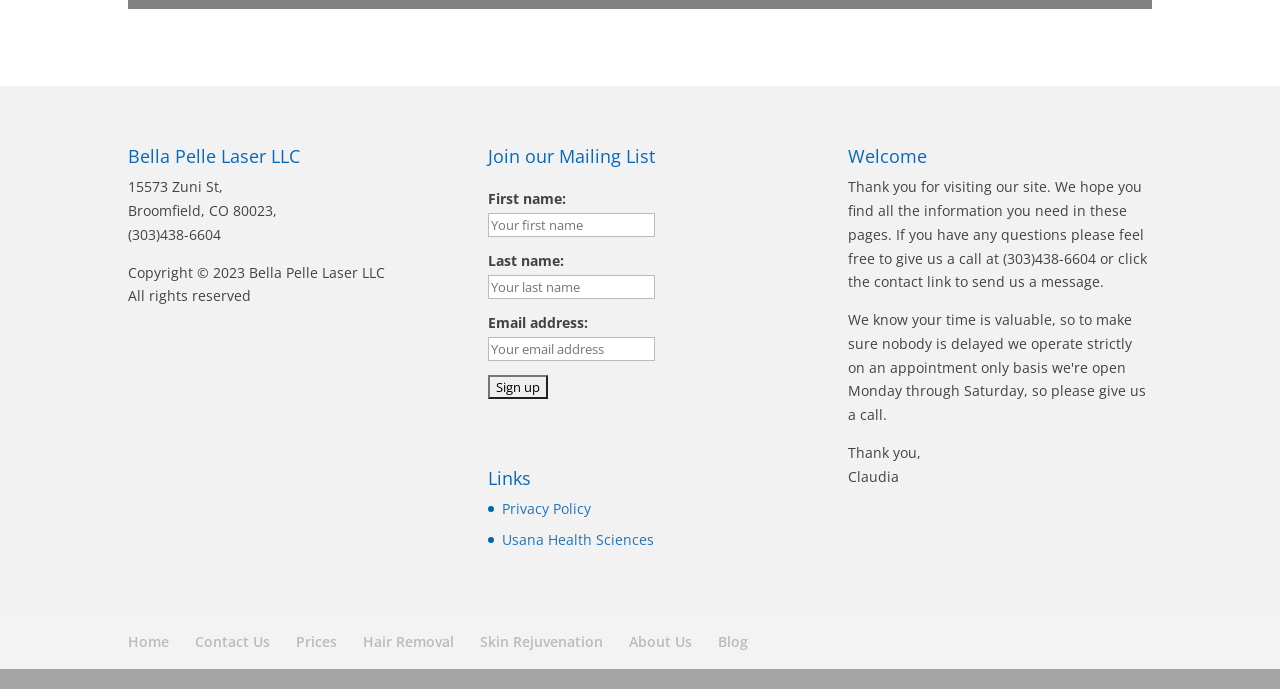What is the name of the person who wrote the welcome message?
Give a detailed explanation using the information visible in the image.

The welcome message on the webpage is signed by Claudia, as indicated by the StaticText element with the text 'Claudia'.